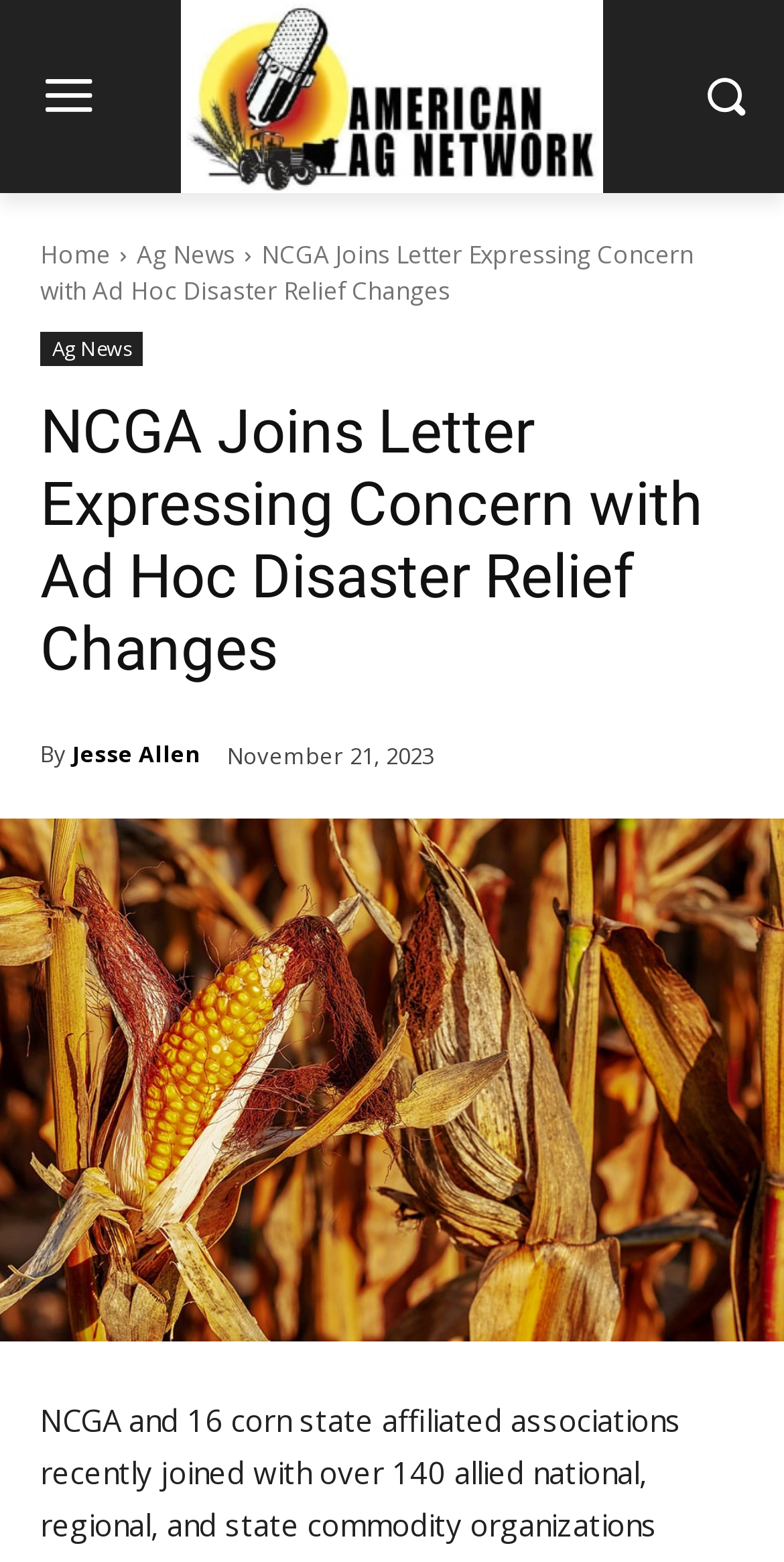For the element described, predict the bounding box coordinates as (top-left x, top-left y, bottom-right x, bottom-right y). All values should be between 0 and 1. Element description: Next

None